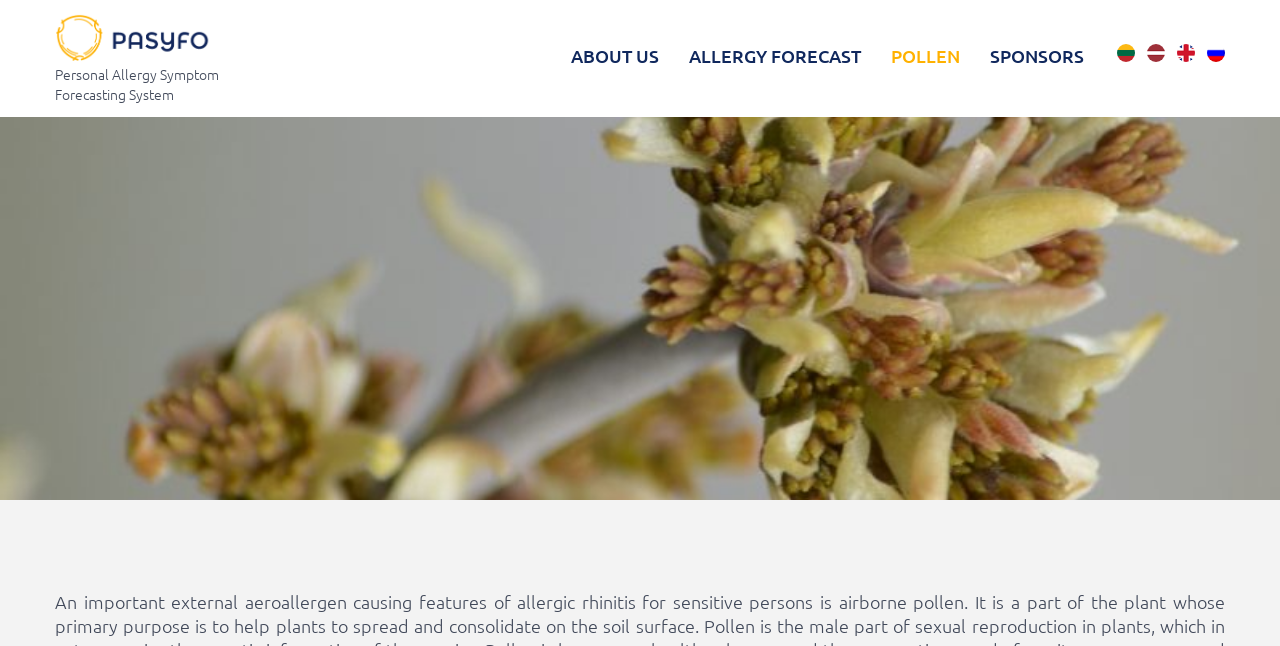What is the purpose of the 'Forecast' link?
Please ensure your answer to the question is detailed and covers all necessary aspects.

Based on the context of the webpage, which is about pollen forecasting, and the presence of the 'Forecast' link, I infer that the purpose of the 'Forecast' link is to show the pollen forecast.